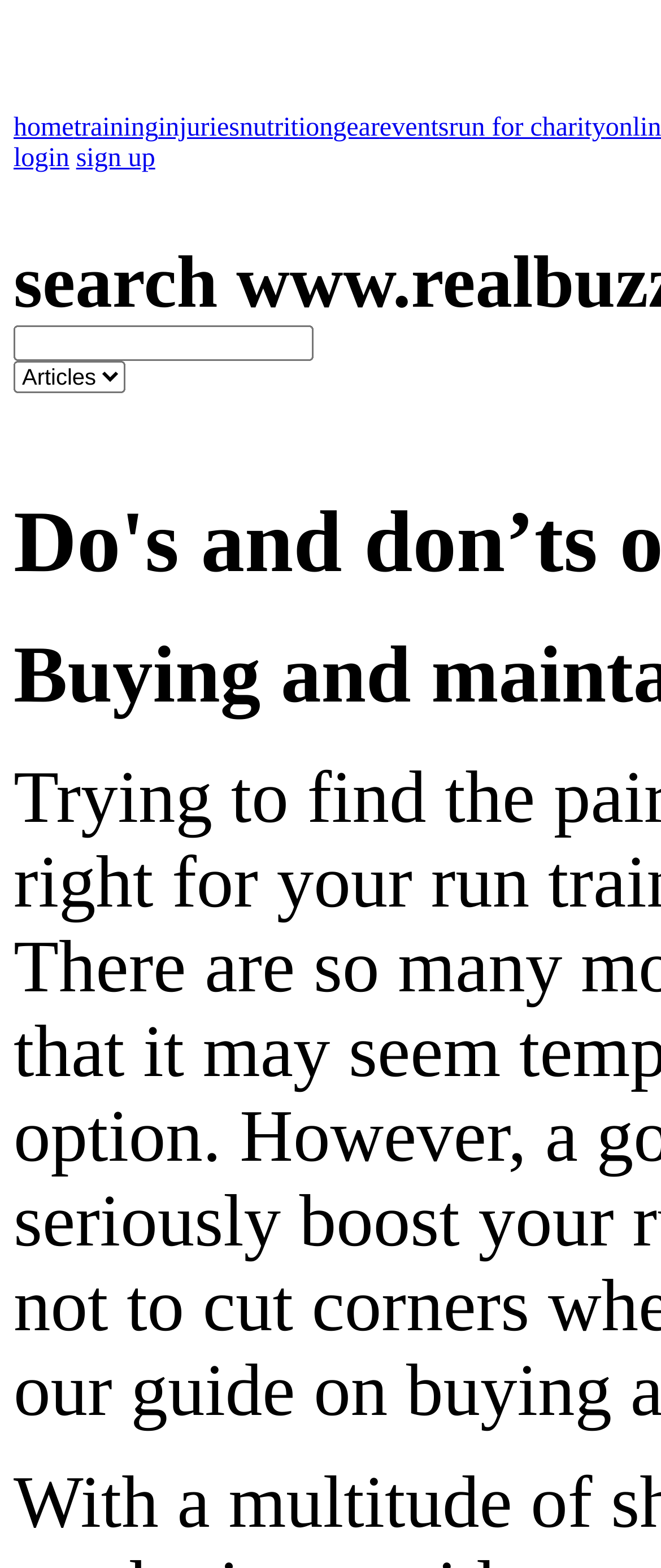Locate the bounding box coordinates of the clickable area needed to fulfill the instruction: "select an option from the dropdown".

[0.021, 0.23, 0.19, 0.251]